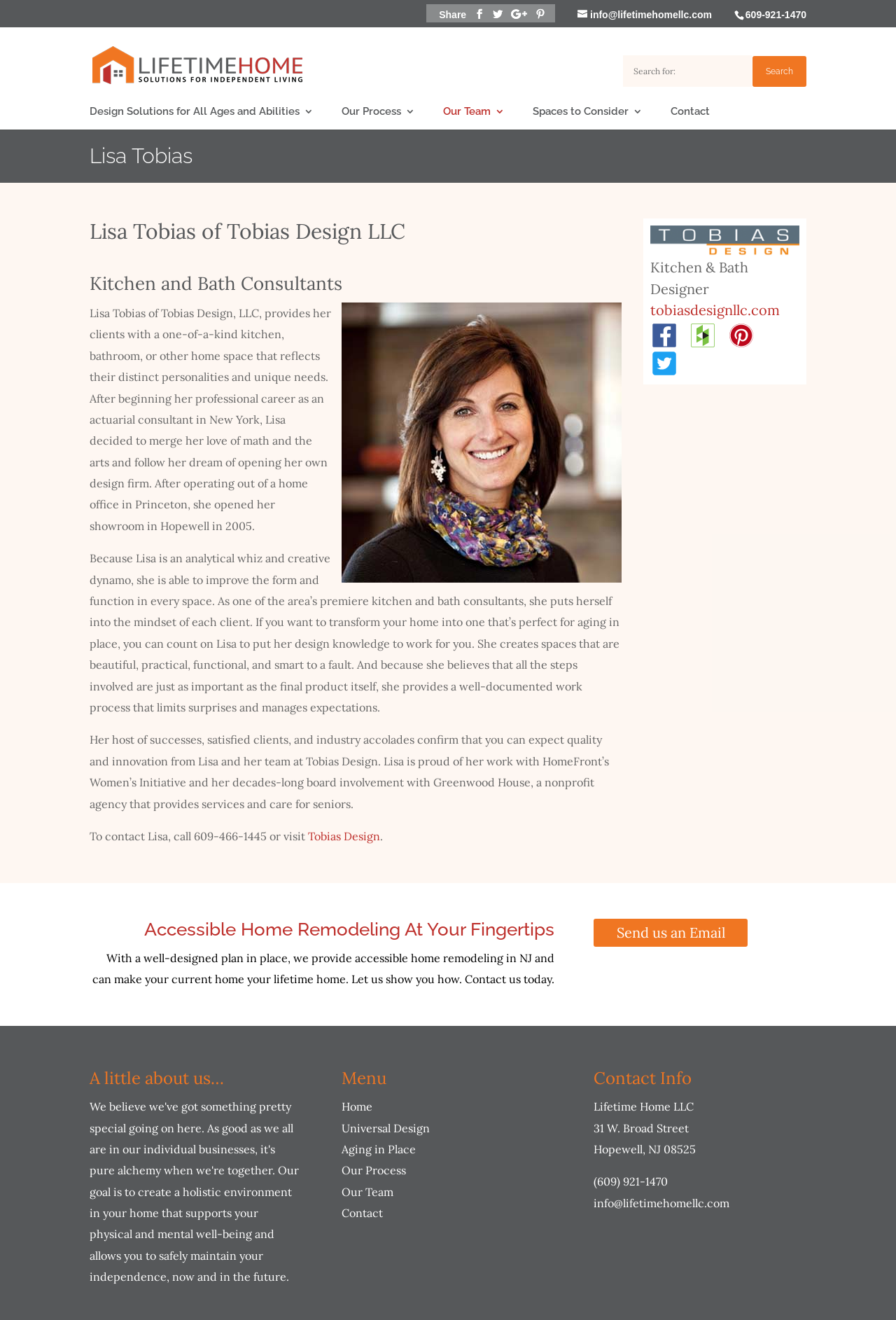Provide the bounding box coordinates of the area you need to click to execute the following instruction: "Search for something".

[0.695, 0.042, 0.9, 0.066]